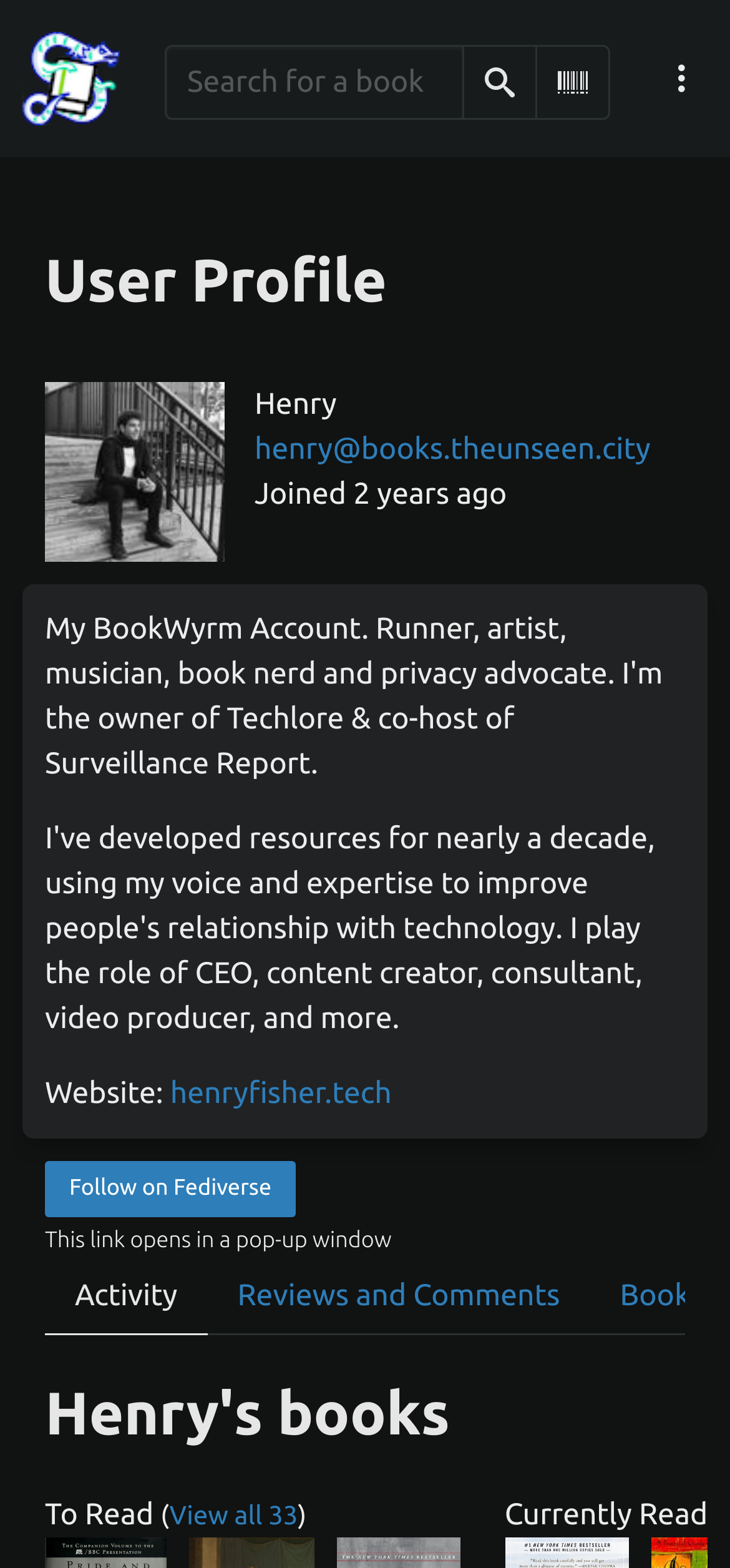Please identify the bounding box coordinates of the element on the webpage that should be clicked to follow this instruction: "Scan a barcode". The bounding box coordinates should be given as four float numbers between 0 and 1, formatted as [left, top, right, bottom].

[0.733, 0.029, 0.836, 0.076]